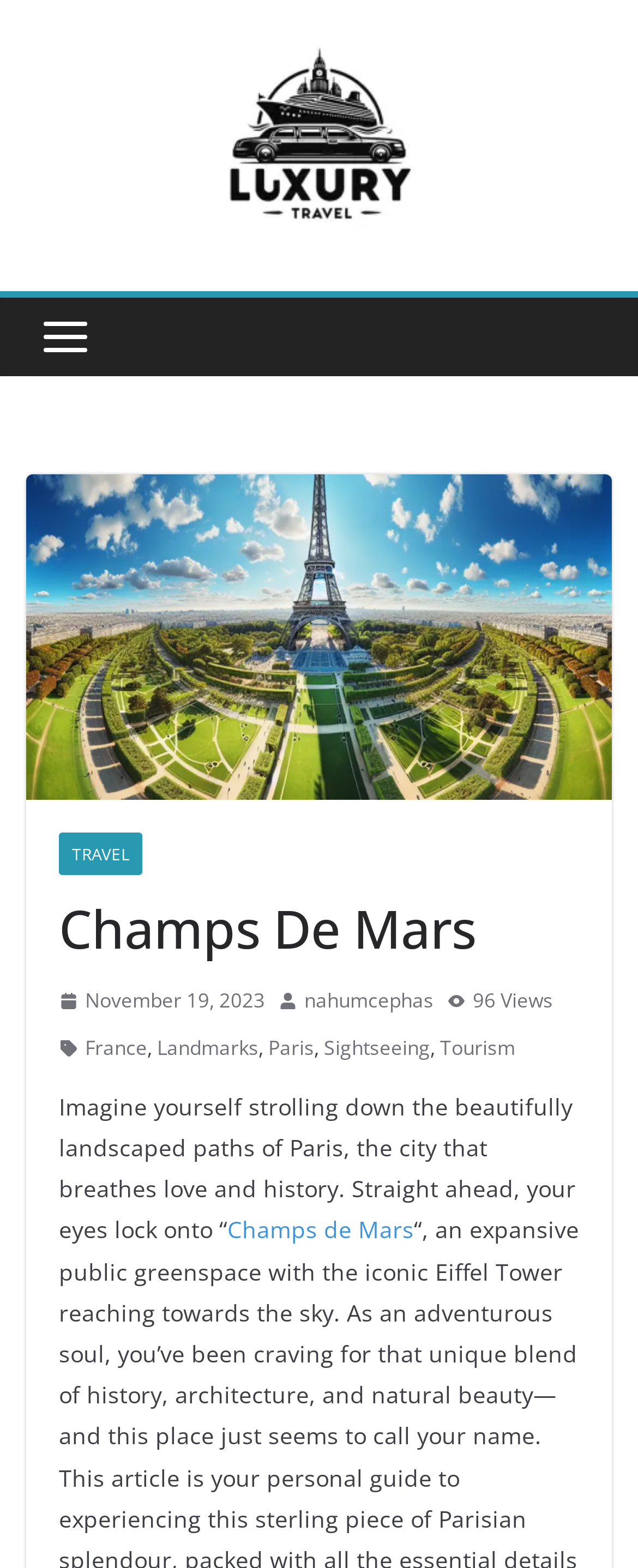Extract the primary header of the webpage and generate its text.

Champs De Mars